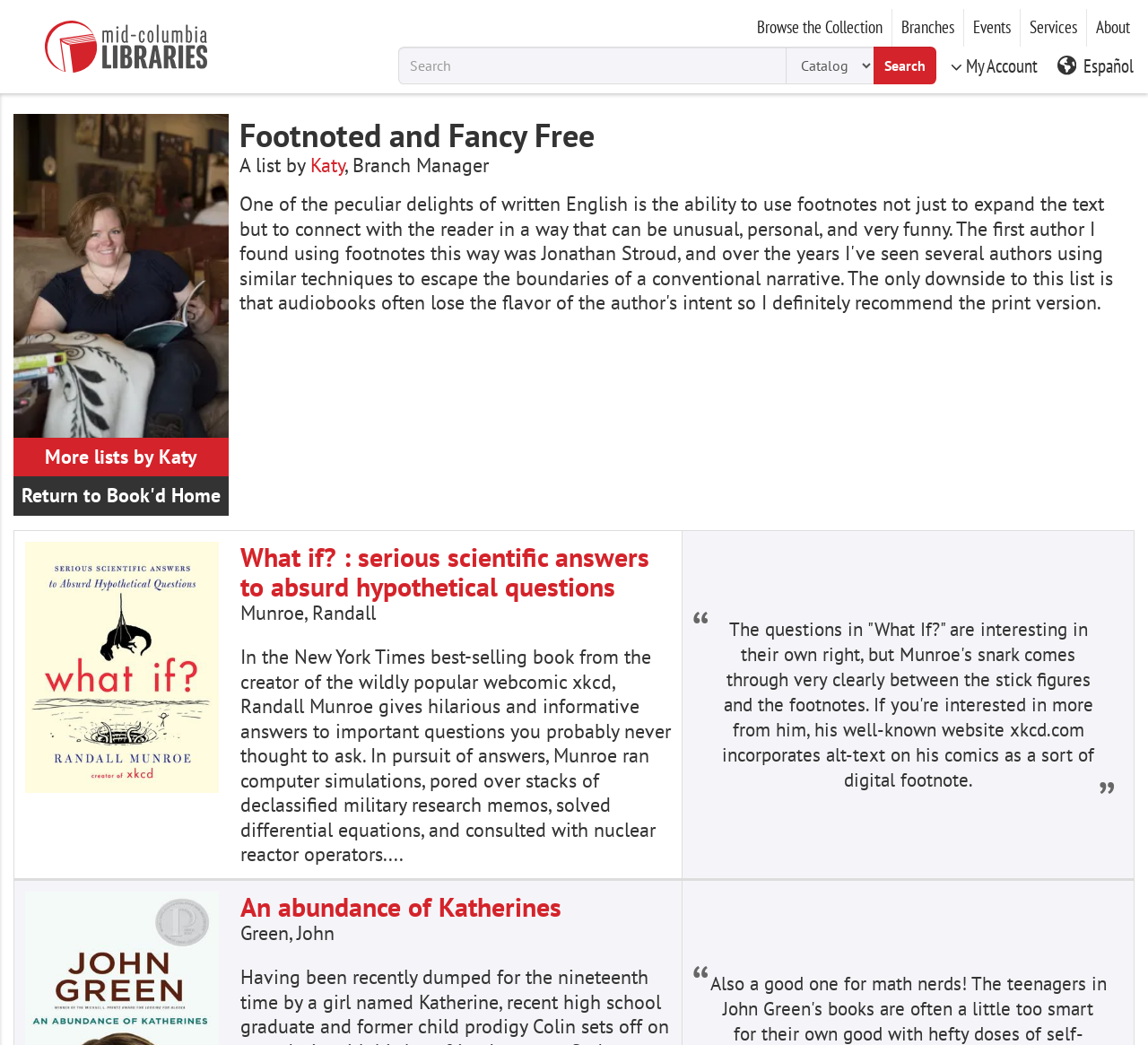What is the name of the library?
Please answer the question with a detailed response using the information from the screenshot.

I inferred this answer by looking at the header section of the webpage, where it says 'Go to Mid-Columbia Libraries Homepage'.